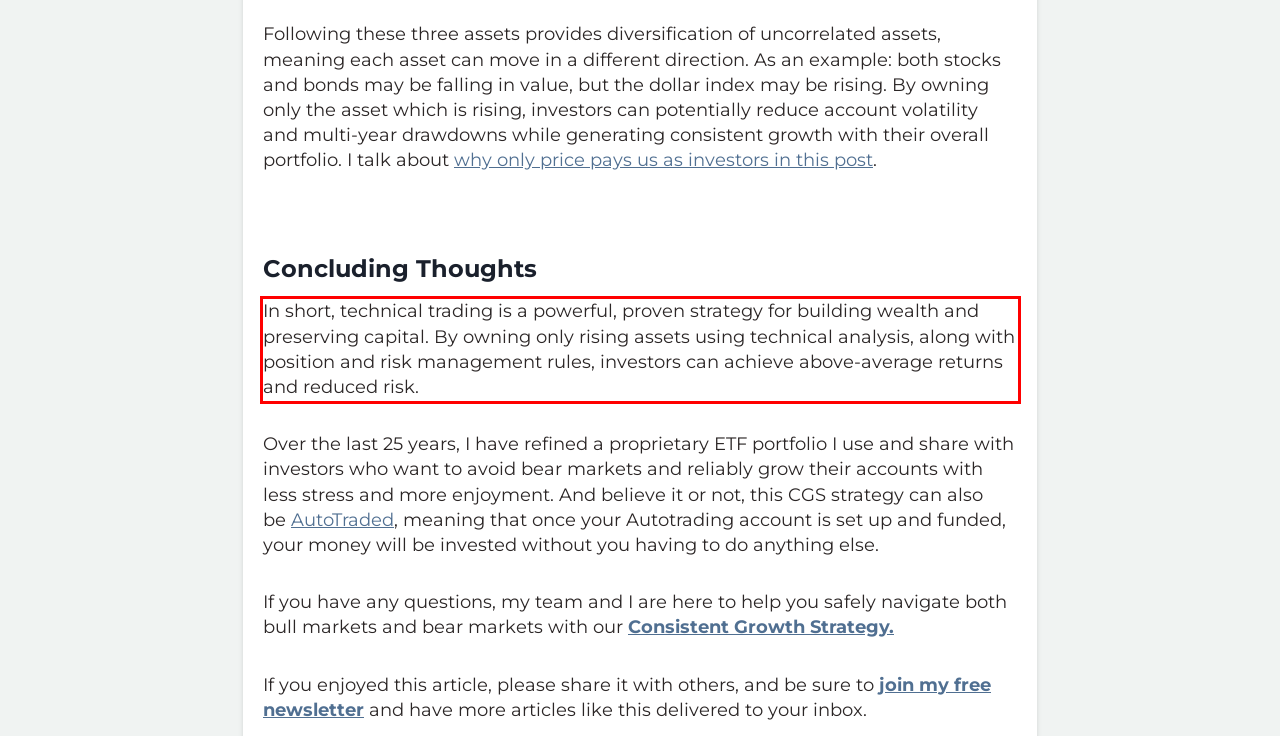Using OCR, extract the text content found within the red bounding box in the given webpage screenshot.

In short, technical trading is a powerful, proven strategy for building wealth and preserving capital. By owning only rising assets using technical analysis, along with position and risk management rules, investors can achieve above-average returns and reduced risk.